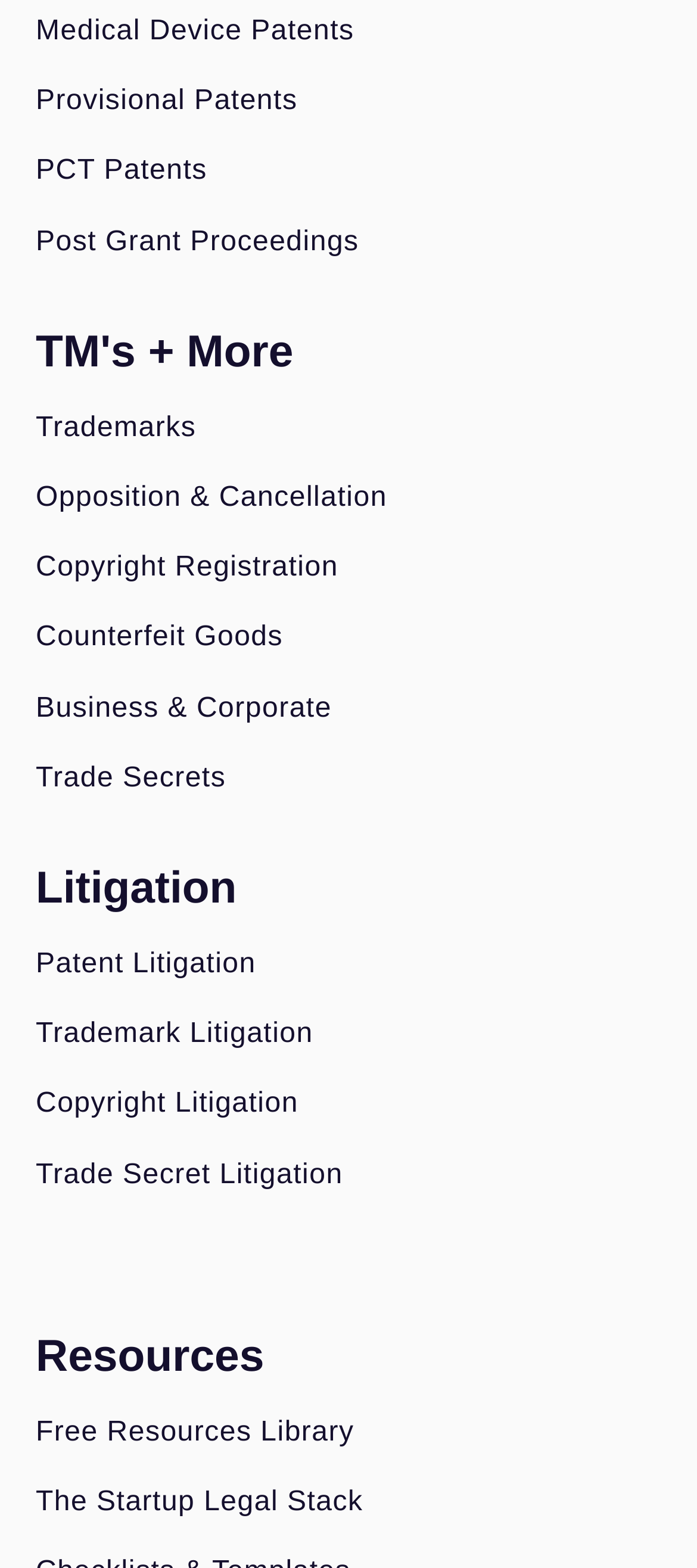Please specify the bounding box coordinates for the clickable region that will help you carry out the instruction: "Explore provisional patents".

[0.051, 0.054, 0.949, 0.076]